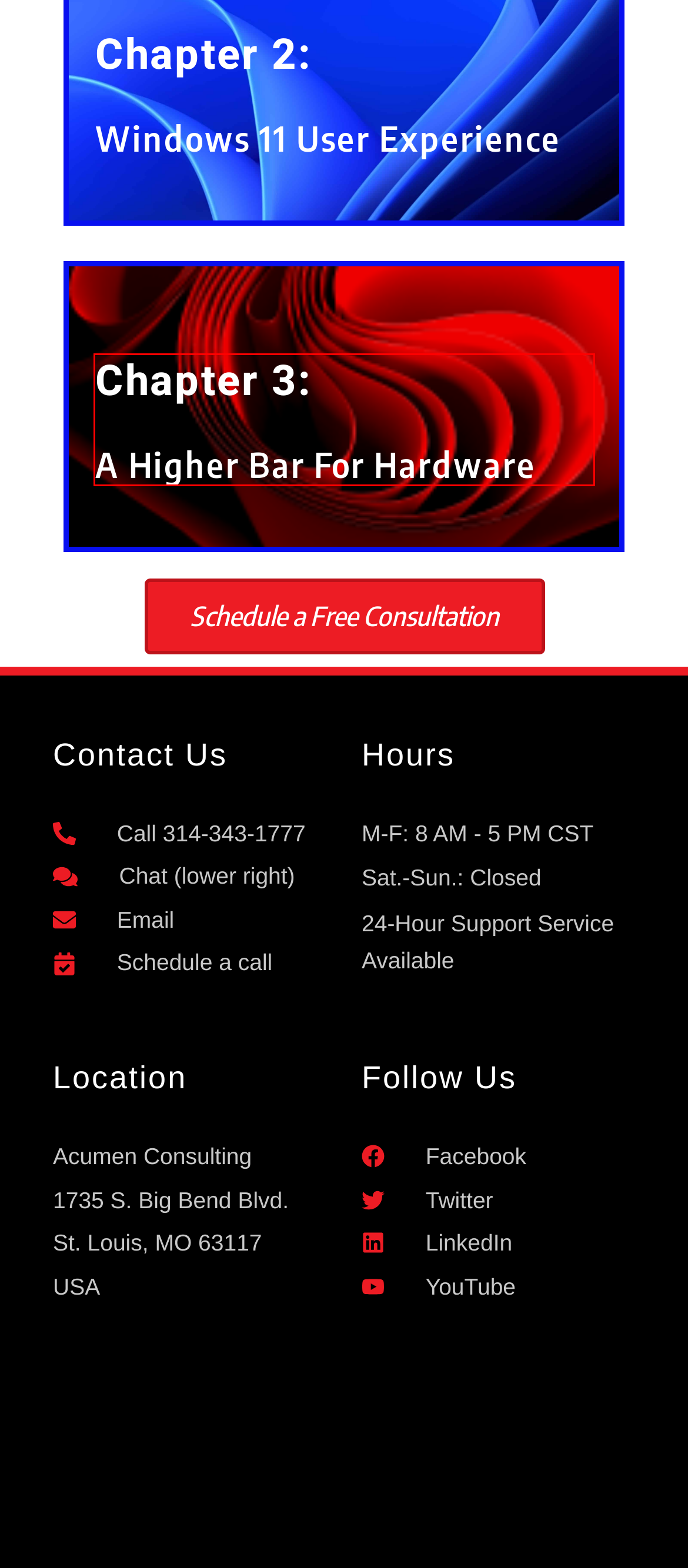Given a screenshot of a webpage with a red bounding box, please pick the webpage description that best fits the new webpage after clicking the element inside the bounding box. Here are the candidates:
A. Best Managed IT Services and Cybersecurity in St Louis
B. Terms and Conditions
C. Acumen Managed IT Services | Privacy Policy
D. Windows 11 User Experience | Should you upgrade?
E. About Us - Acumen Managed IT Services - St Louis
F. Windows 11 Hardware | Recommendations | Acumen
G. Windows 11 Security | Should you upgrade to Windows 11?
H. Blog | Managed Service Provider | St. Louis

F